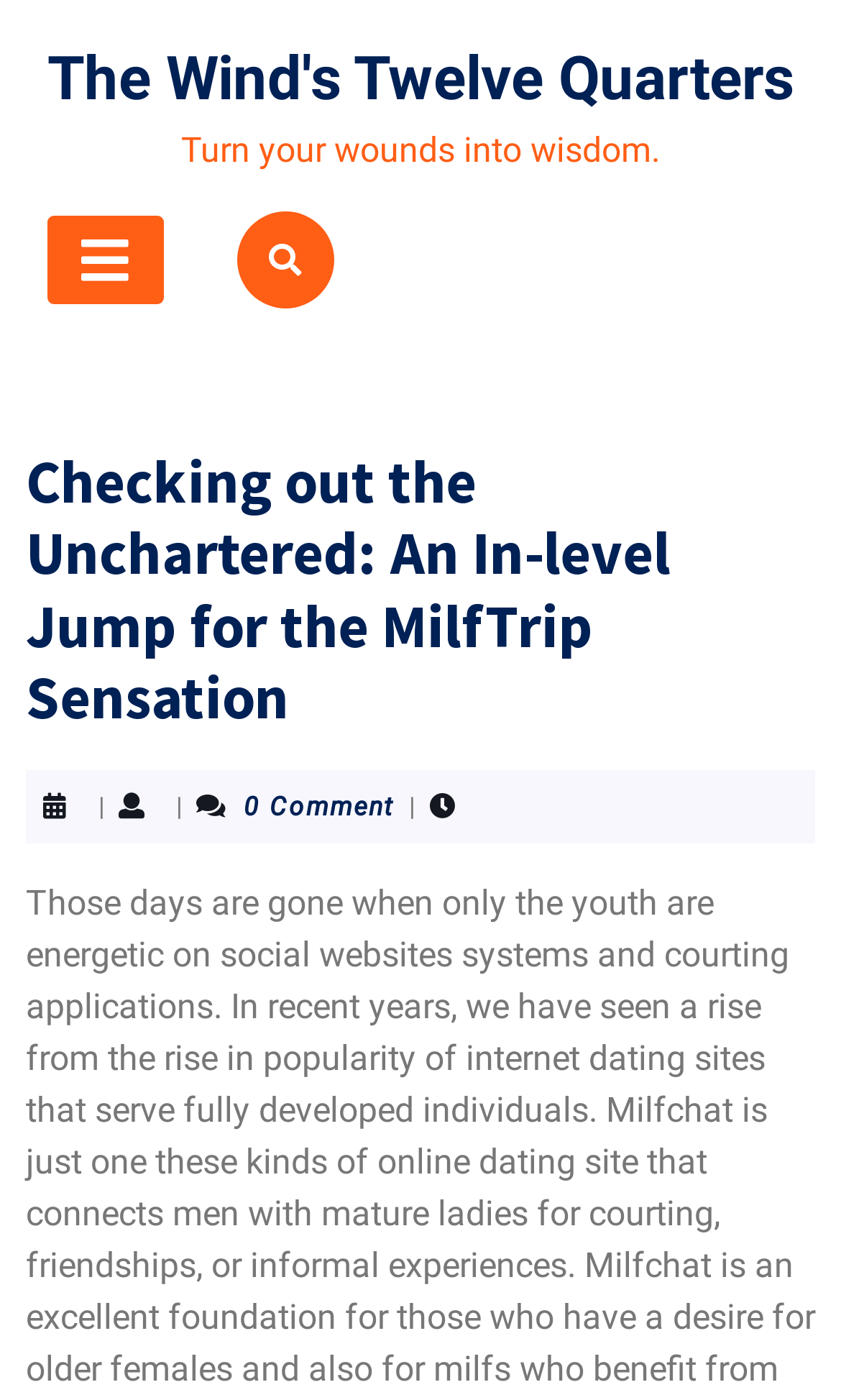Determine the bounding box coordinates of the UI element described below. Use the format (top-left x, top-left y, bottom-right x, bottom-right y) with floating point numbers between 0 and 1: Open Button

[0.056, 0.154, 0.194, 0.217]